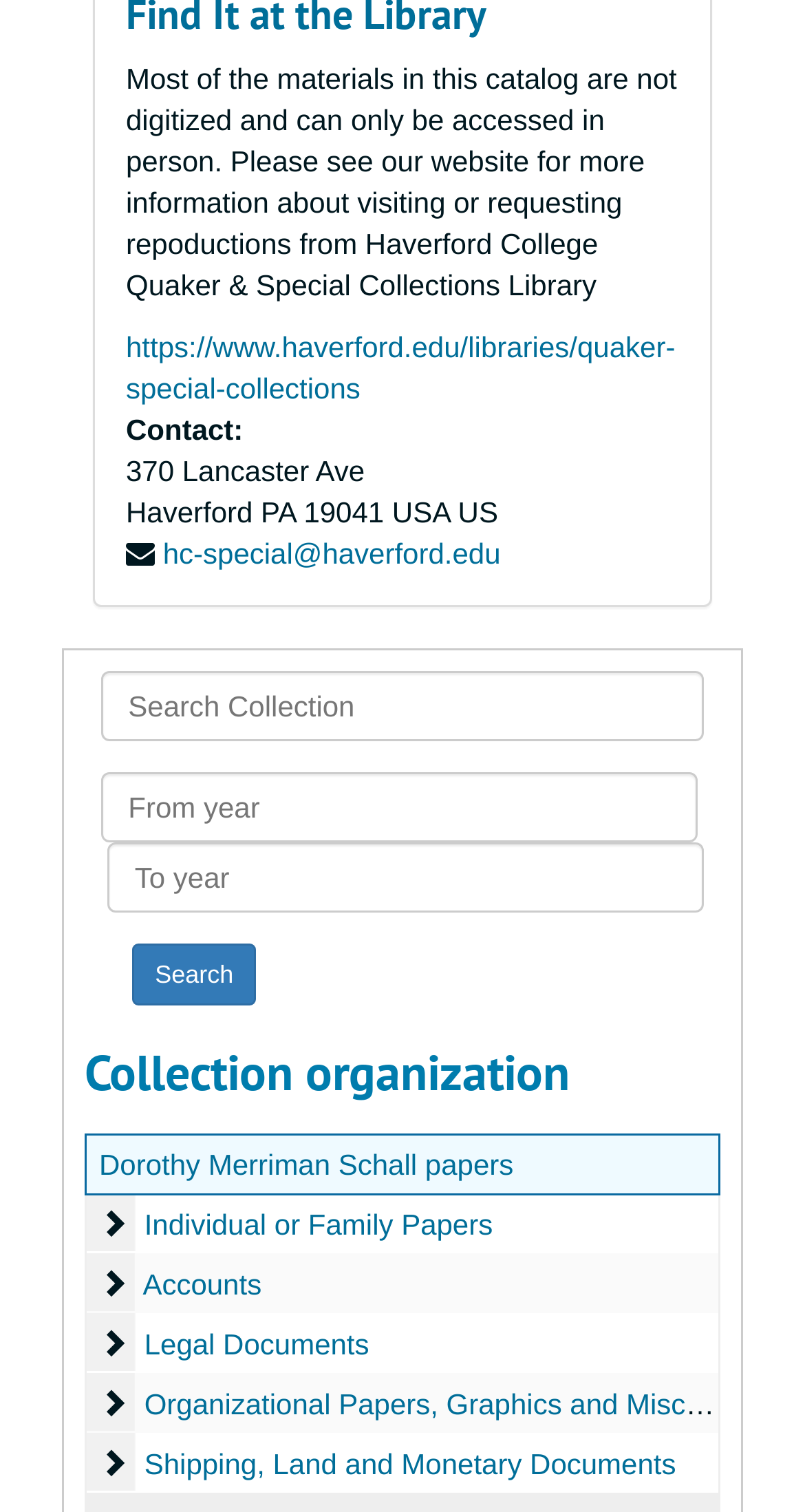Please identify the bounding box coordinates of the area that needs to be clicked to fulfill the following instruction: "Explore Dorothy Merriman Schall papers."

[0.123, 0.759, 0.638, 0.781]